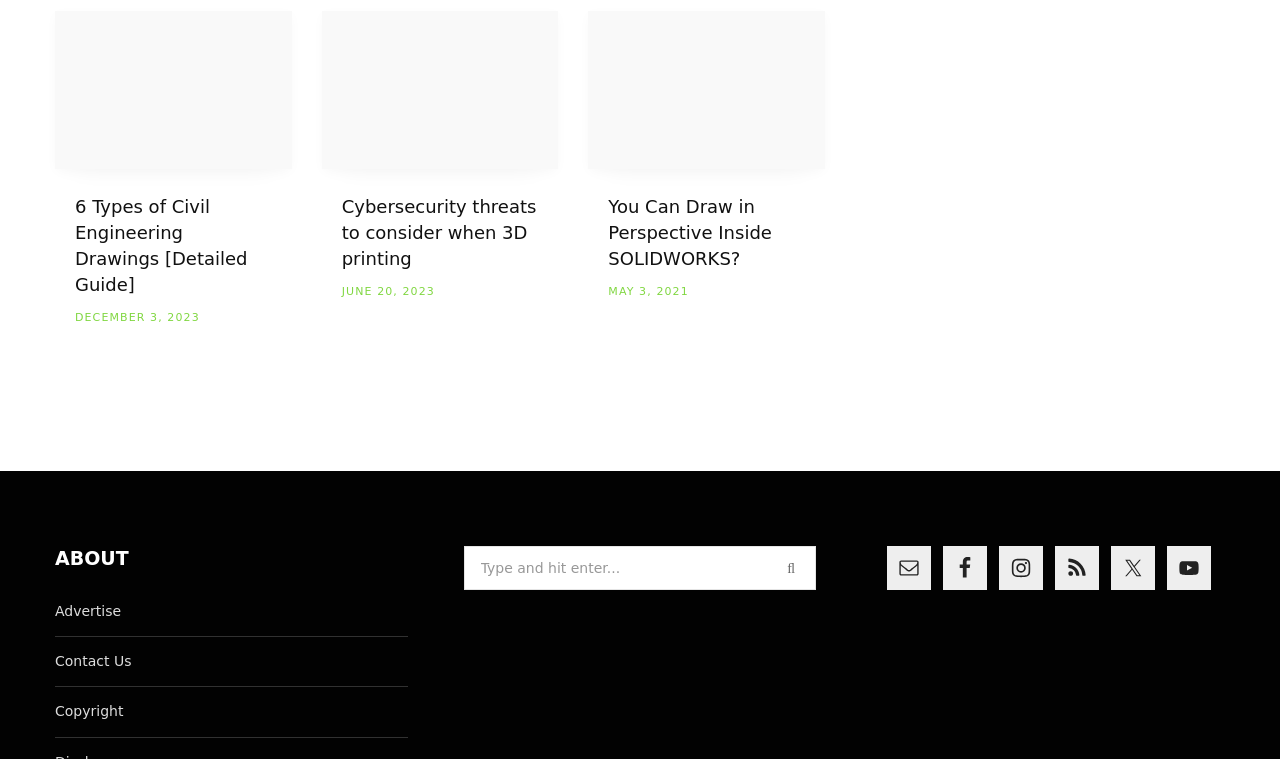Identify the bounding box coordinates of the part that should be clicked to carry out this instruction: "Contact Us".

[0.043, 0.861, 0.103, 0.882]